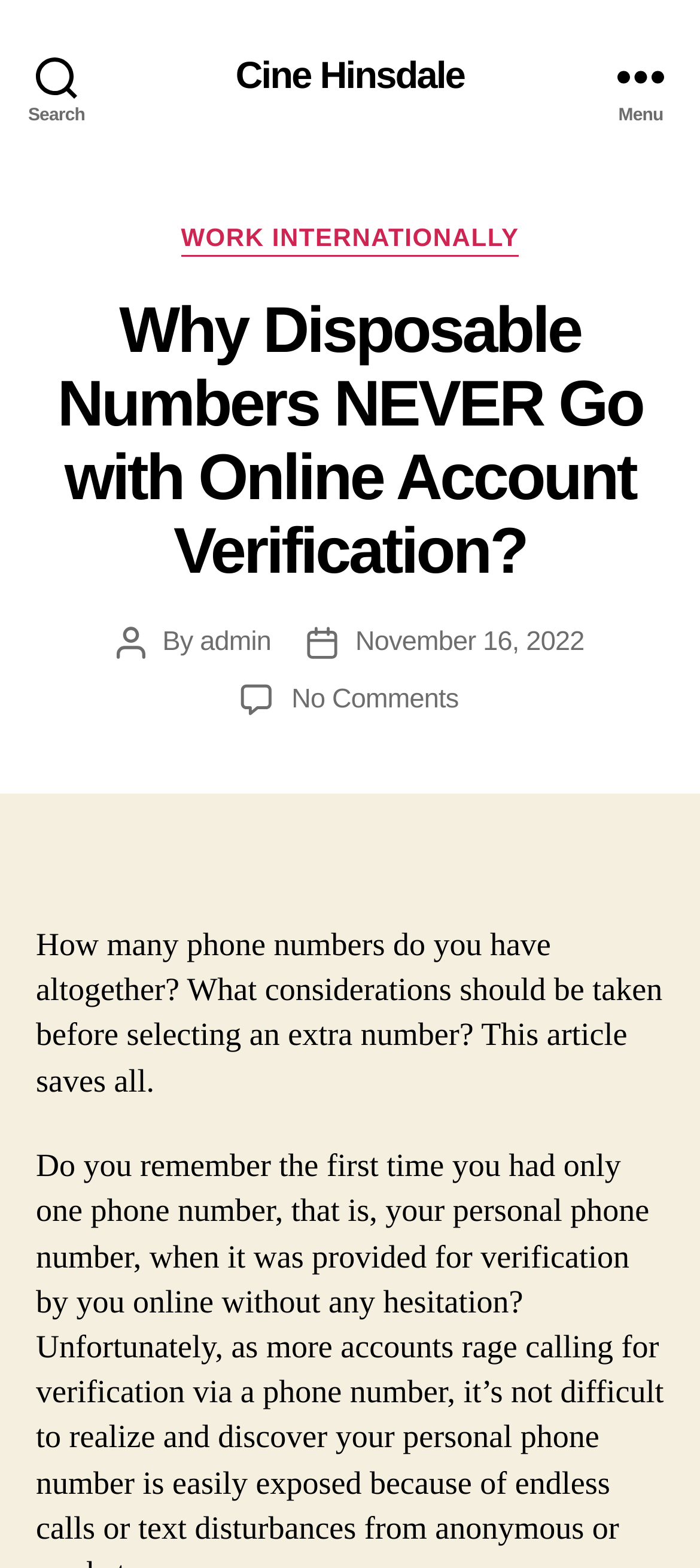For the element described, predict the bounding box coordinates as (top-left x, top-left y, bottom-right x, bottom-right y). All values should be between 0 and 1. Element description: admin

[0.286, 0.399, 0.387, 0.419]